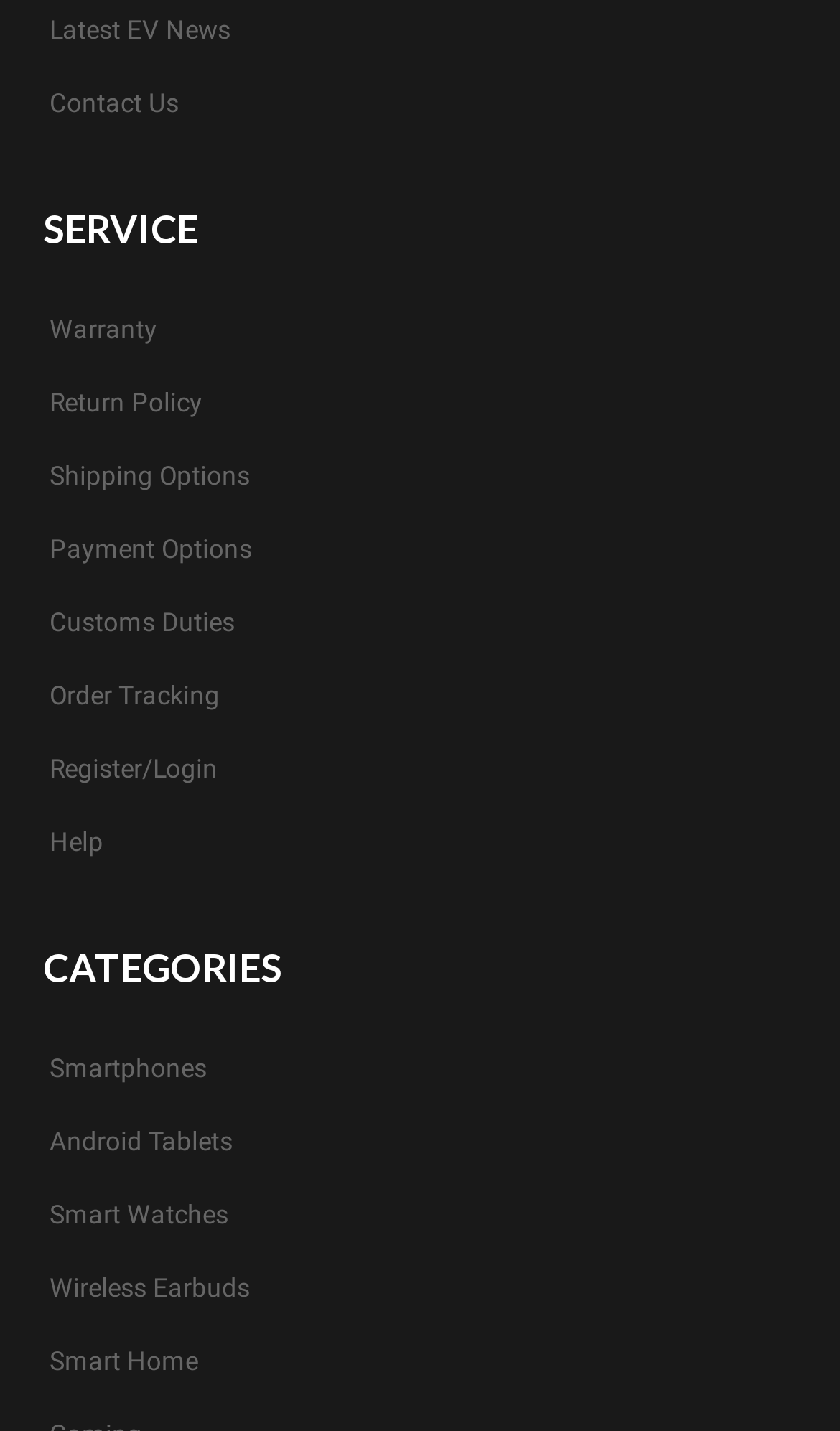What is the first category listed? Analyze the screenshot and reply with just one word or a short phrase.

Smartphones